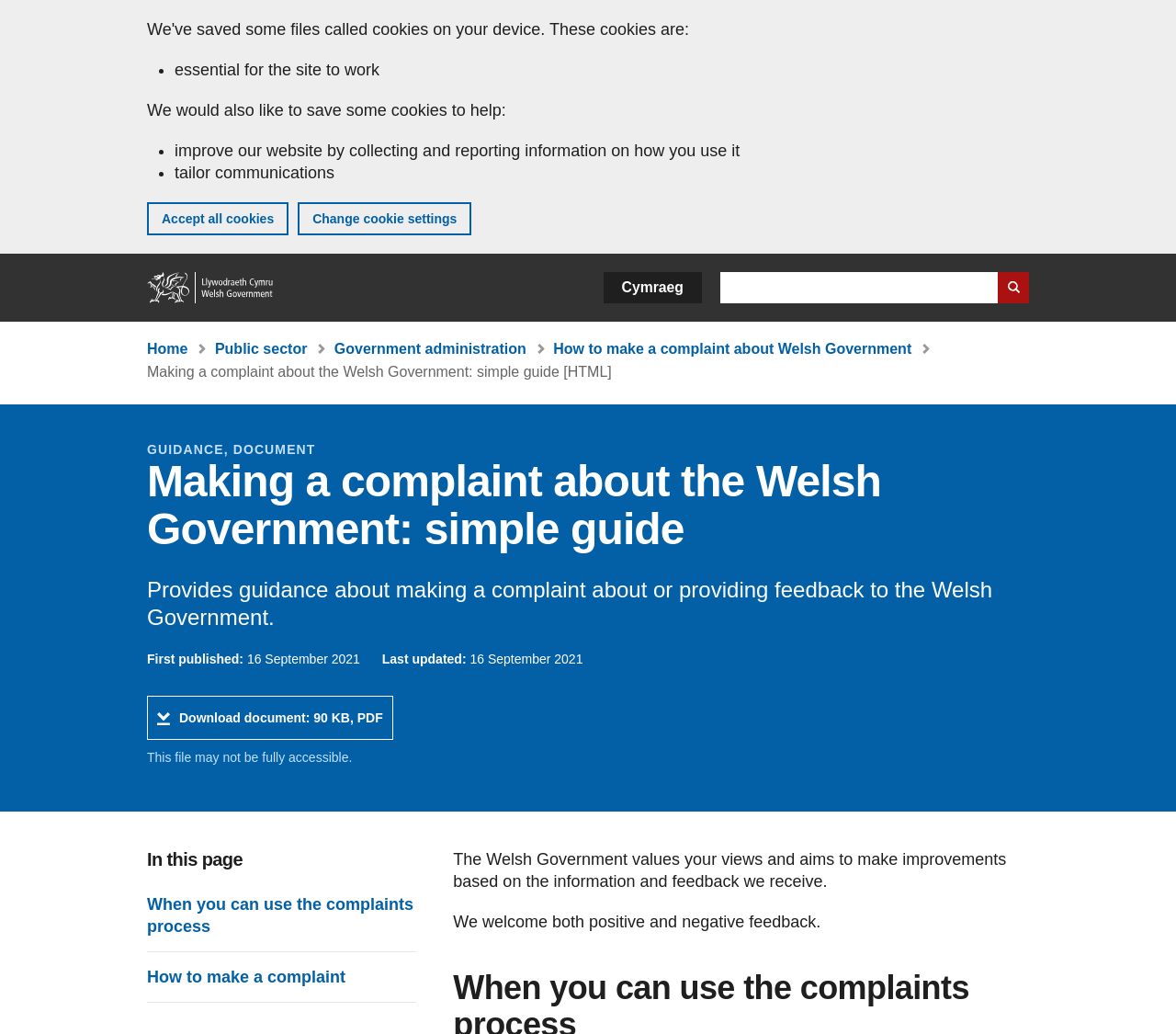Find the bounding box coordinates of the clickable region needed to perform the following instruction: "View 2020". The coordinates should be provided as four float numbers between 0 and 1, i.e., [left, top, right, bottom].

None